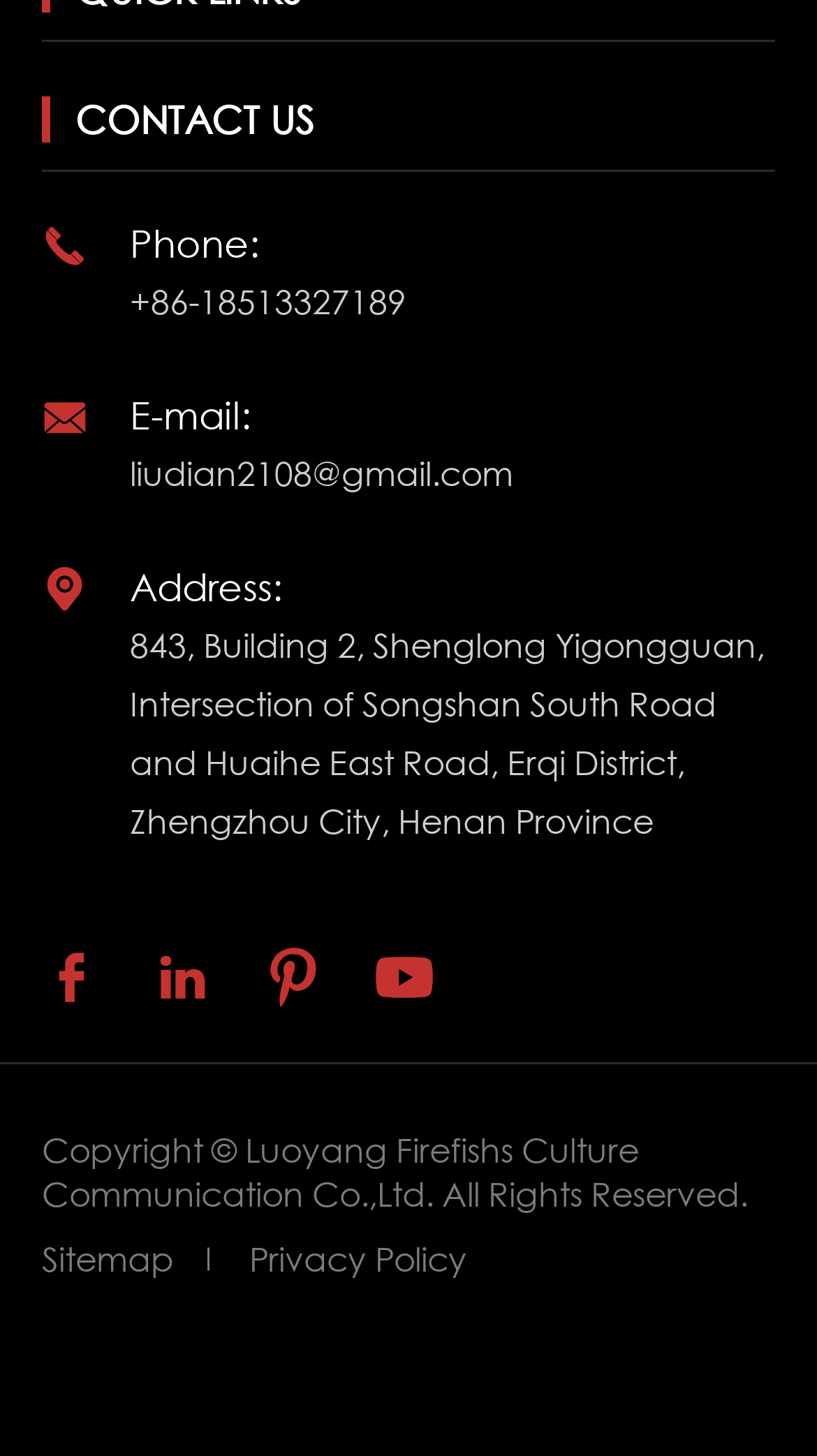What is the phone number to contact?
Please provide a detailed answer to the question.

I found the phone number by looking at the 'Phone:' label and the corresponding link next to it, which is '+86-18513327189'.